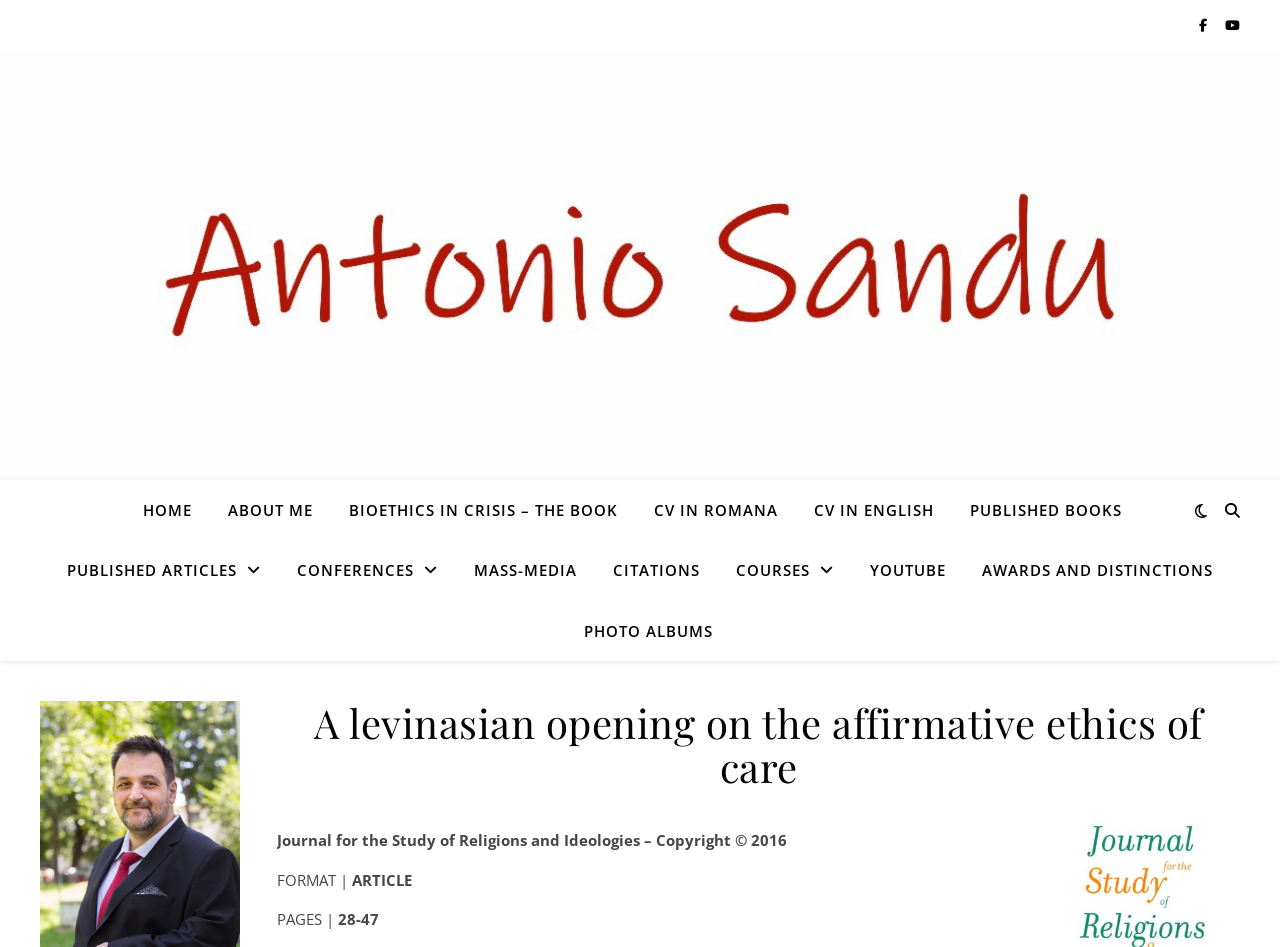What is the name of the book mentioned on this webpage?
Please respond to the question with a detailed and well-explained answer.

I found the answer by looking at the navigation links on the webpage, specifically the link with the text 'BIOETHICS IN CRISIS – THE BOOK'.